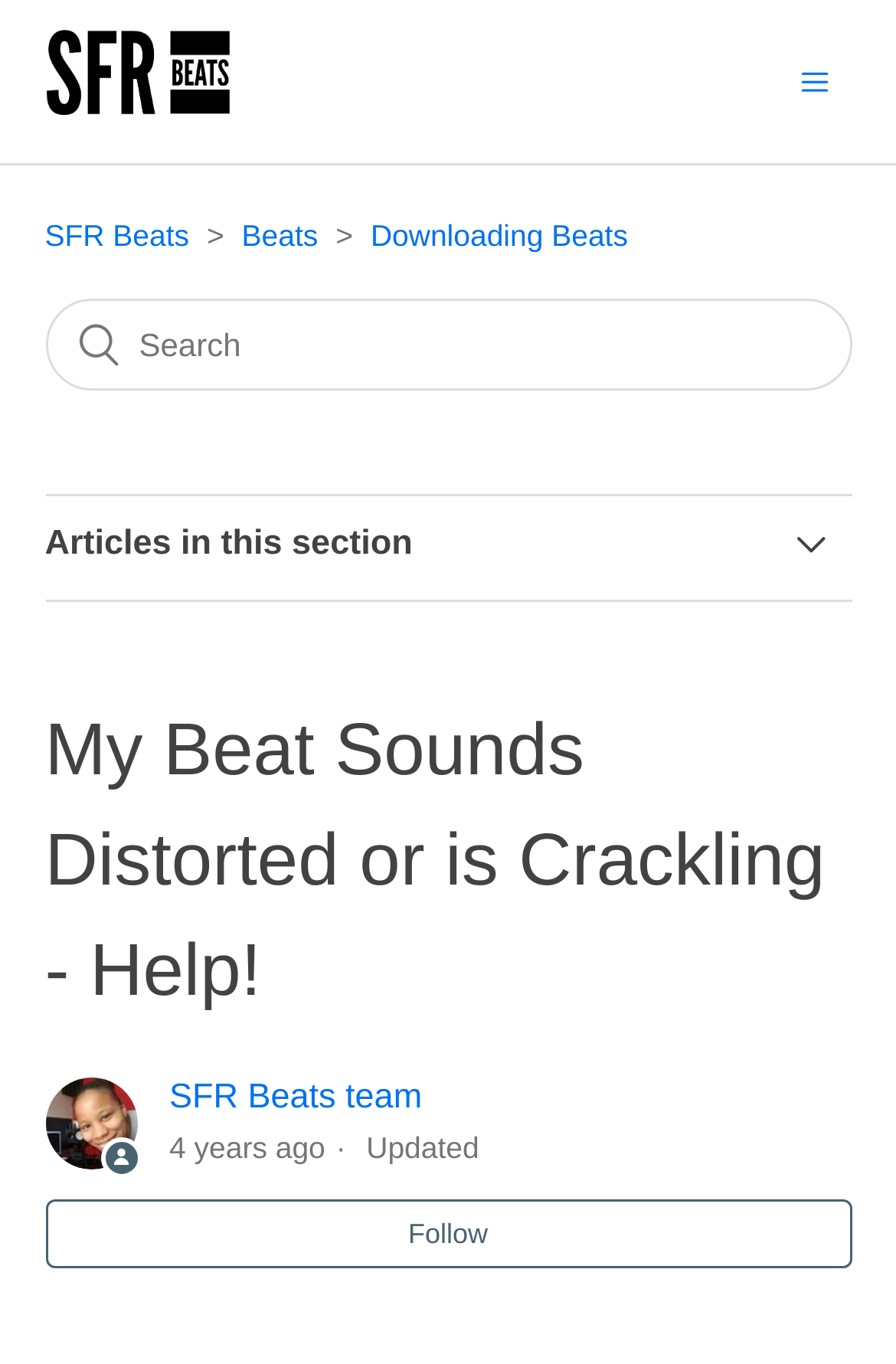How old is the article?
Provide a fully detailed and comprehensive answer to the question.

The age of the article can be determined by looking at the timestamp '2020-10-31 17:52' and the text '4 years ago' which indicates when the article was last updated.